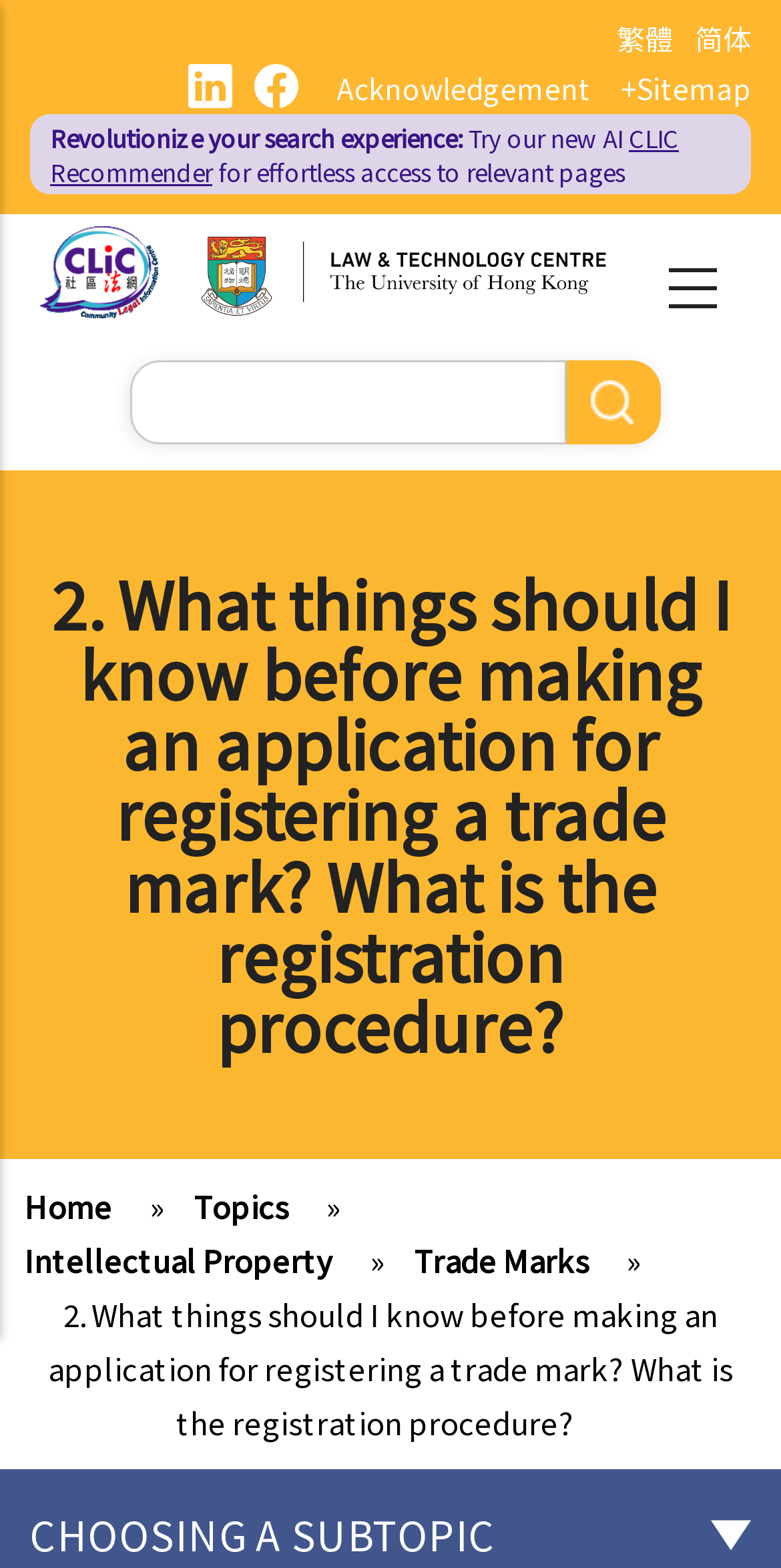Analyze the image and answer the question with as much detail as possible: 
Is there a logo on the webpage?

I found an image with an 'alt' text 'logo' which suggests that it is a logo, and it is placed in a prominent position on the webpage.